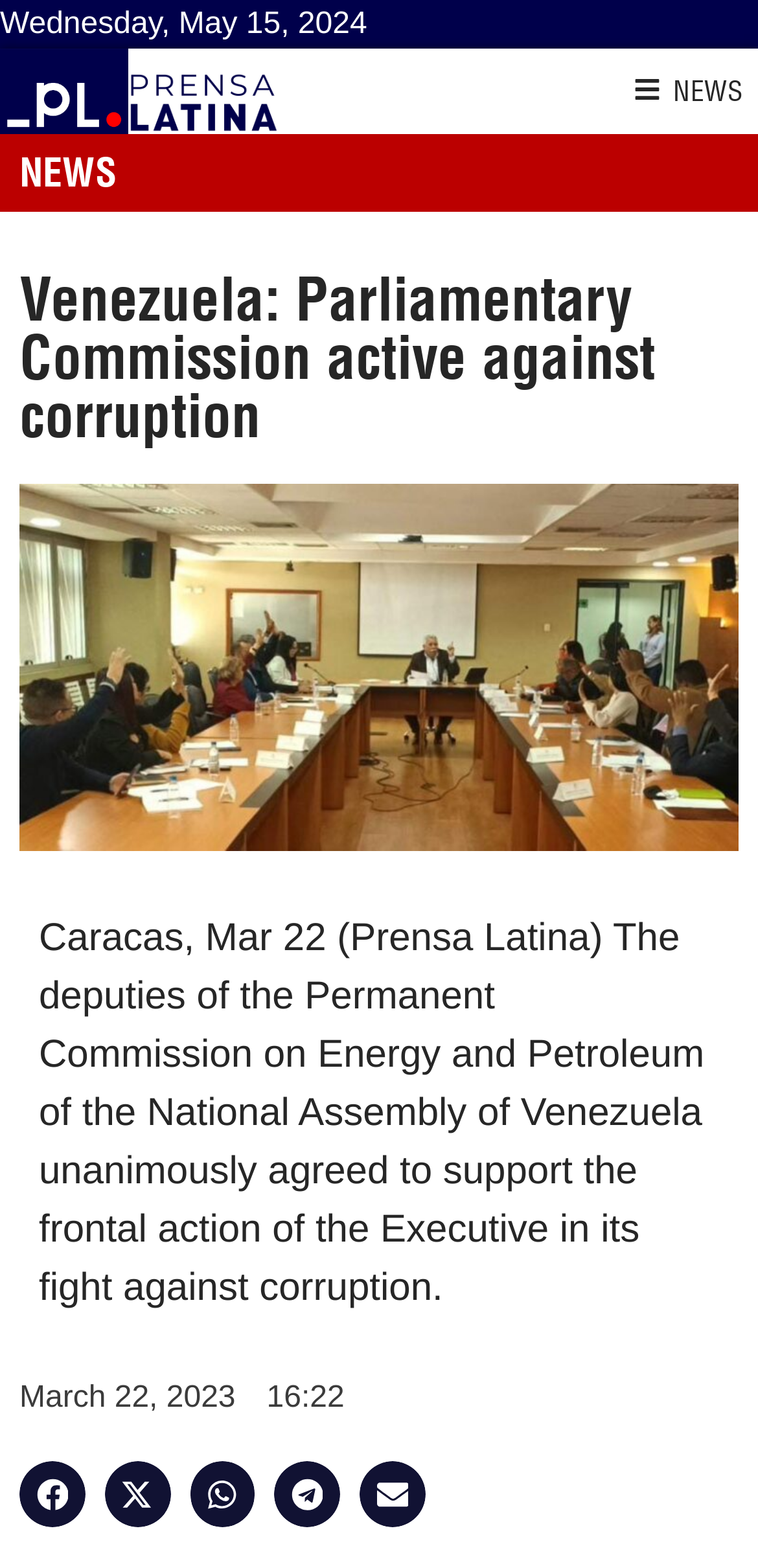Please specify the bounding box coordinates of the area that should be clicked to accomplish the following instruction: "Read the news article". The coordinates should consist of four float numbers between 0 and 1, i.e., [left, top, right, bottom].

[0.051, 0.585, 0.929, 0.836]